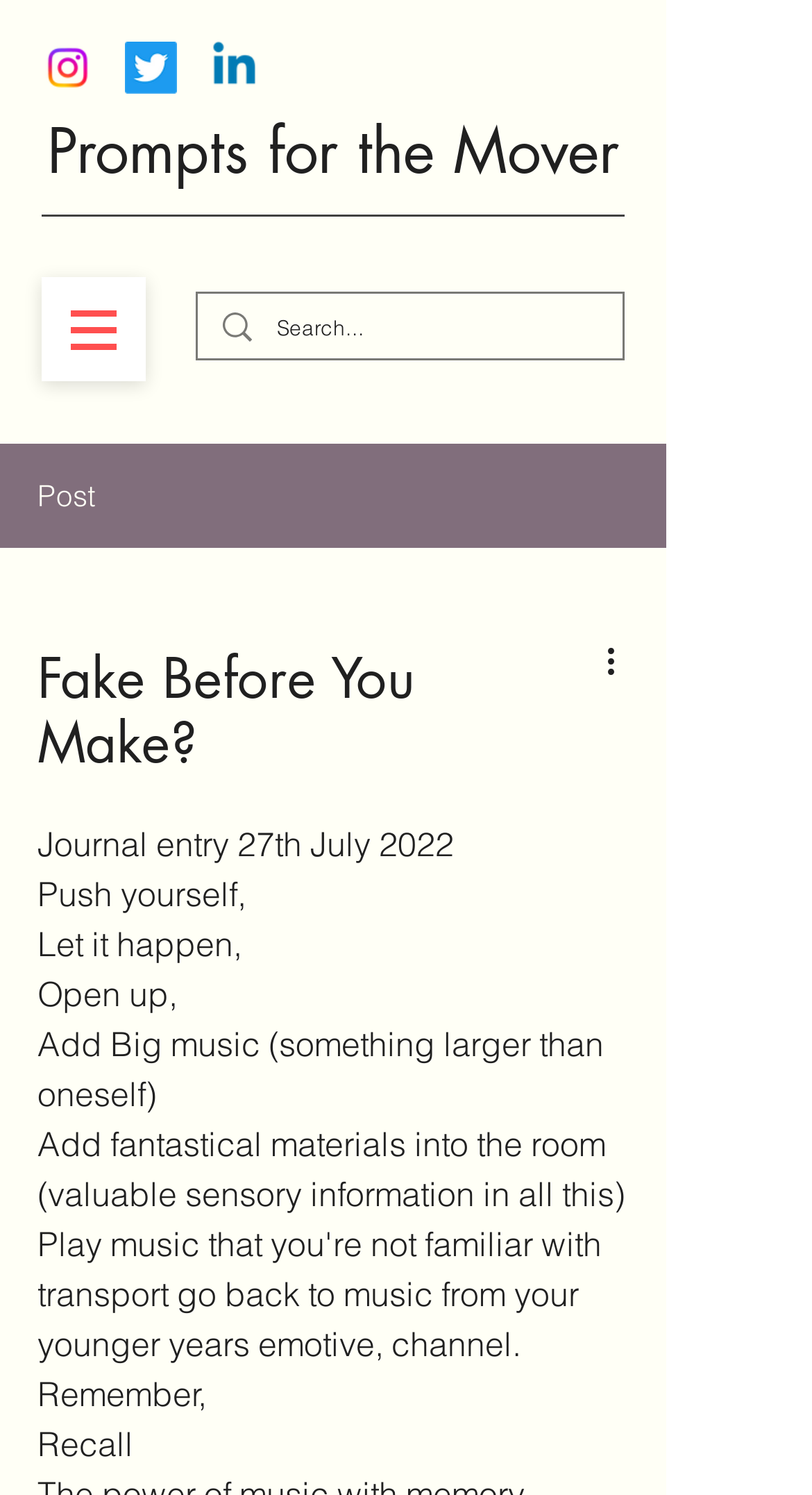What is the purpose of the search box?
Can you offer a detailed and complete answer to this question?

I found a search box element with a placeholder text 'Search...' and an image icon. This suggests that the search box is used for searching something on the webpage.